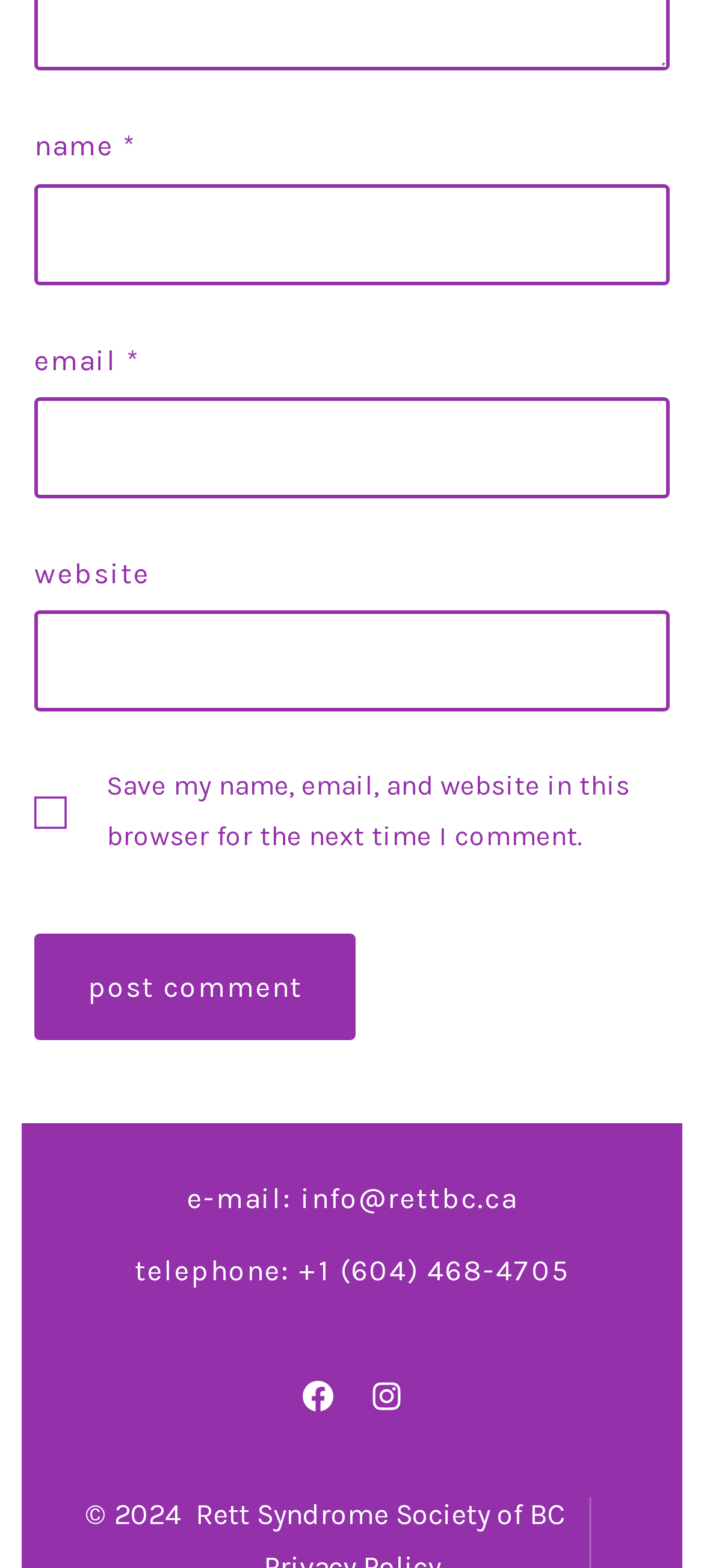Kindly provide the bounding box coordinates of the section you need to click on to fulfill the given instruction: "type website".

[0.049, 0.39, 0.951, 0.454]